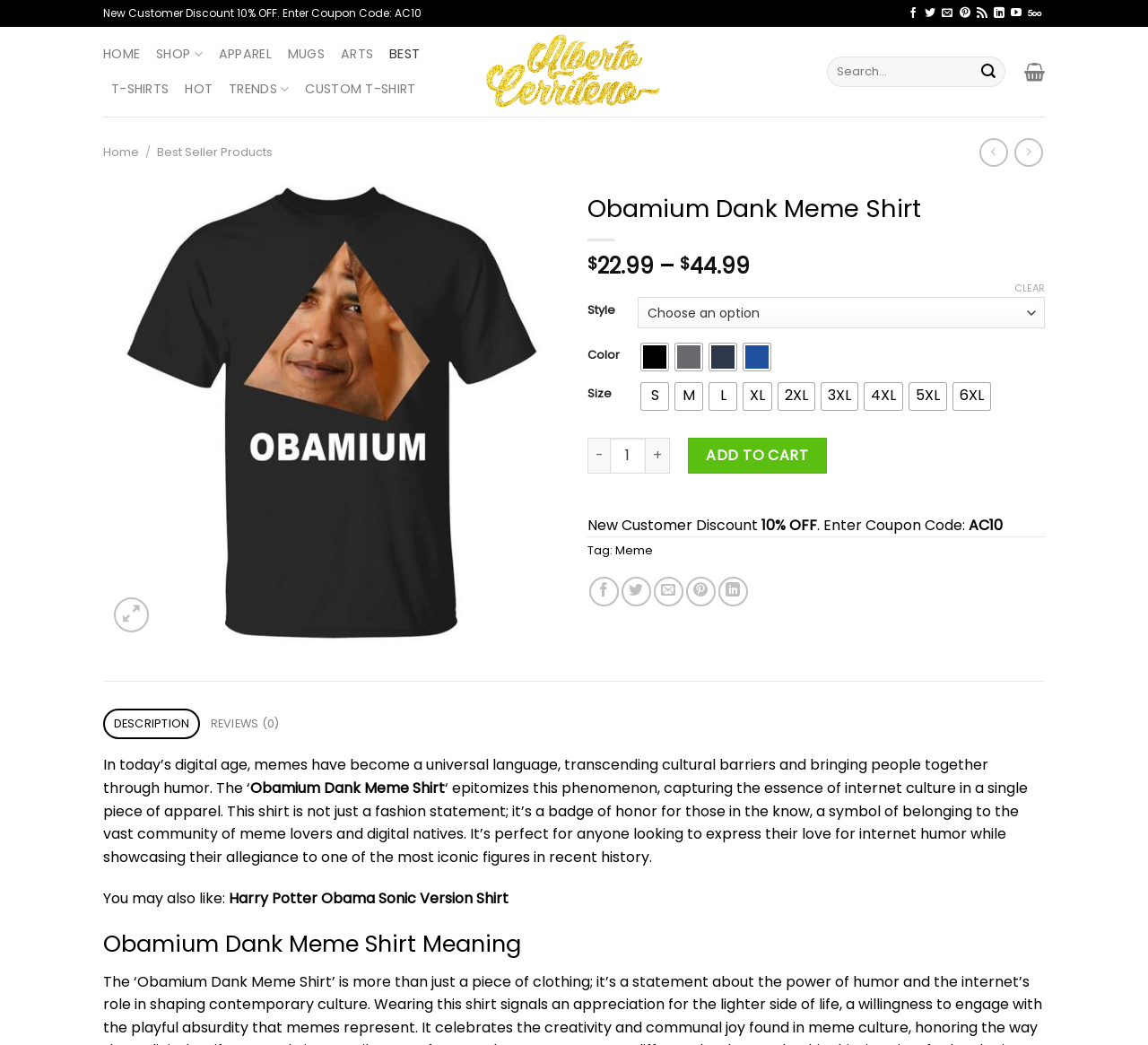Could you find the bounding box coordinates of the clickable area to complete this instruction: "Search for a product"?

[0.721, 0.054, 0.878, 0.083]